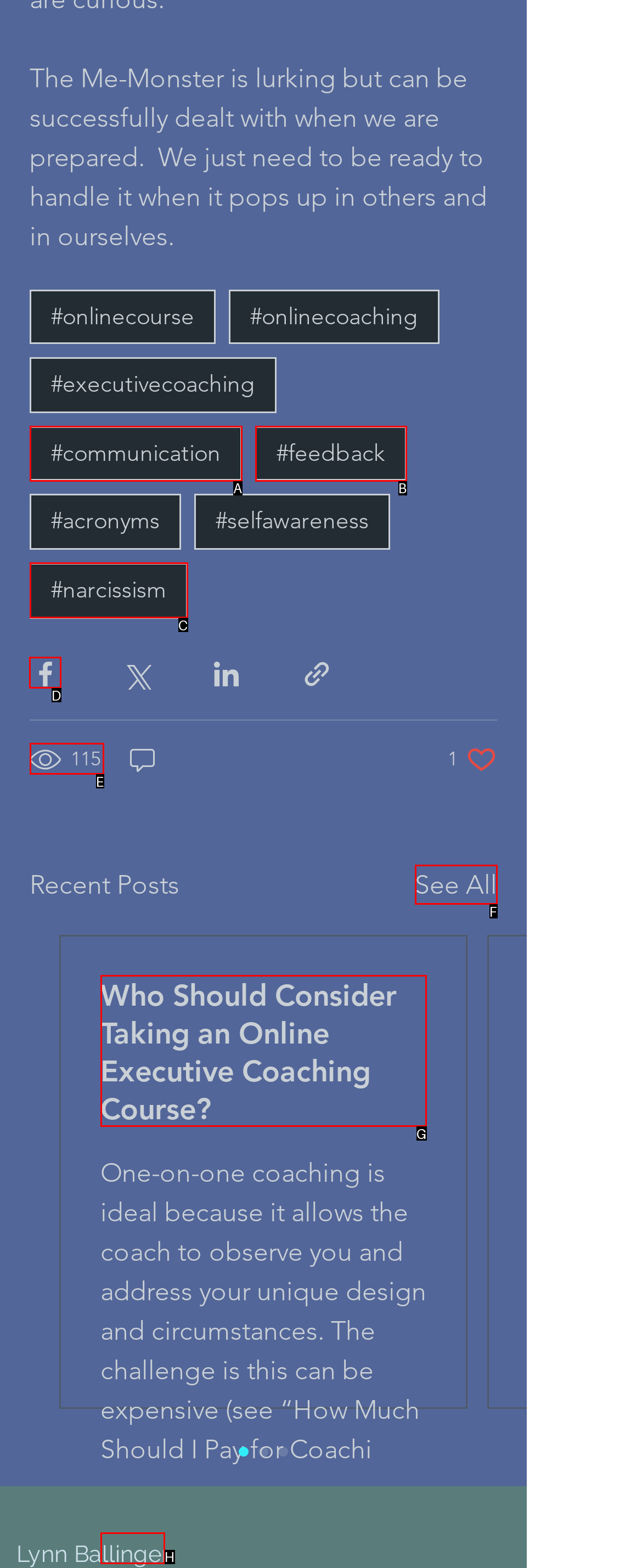Point out the correct UI element to click to carry out this instruction: read company formation information
Answer with the letter of the chosen option from the provided choices directly.

None